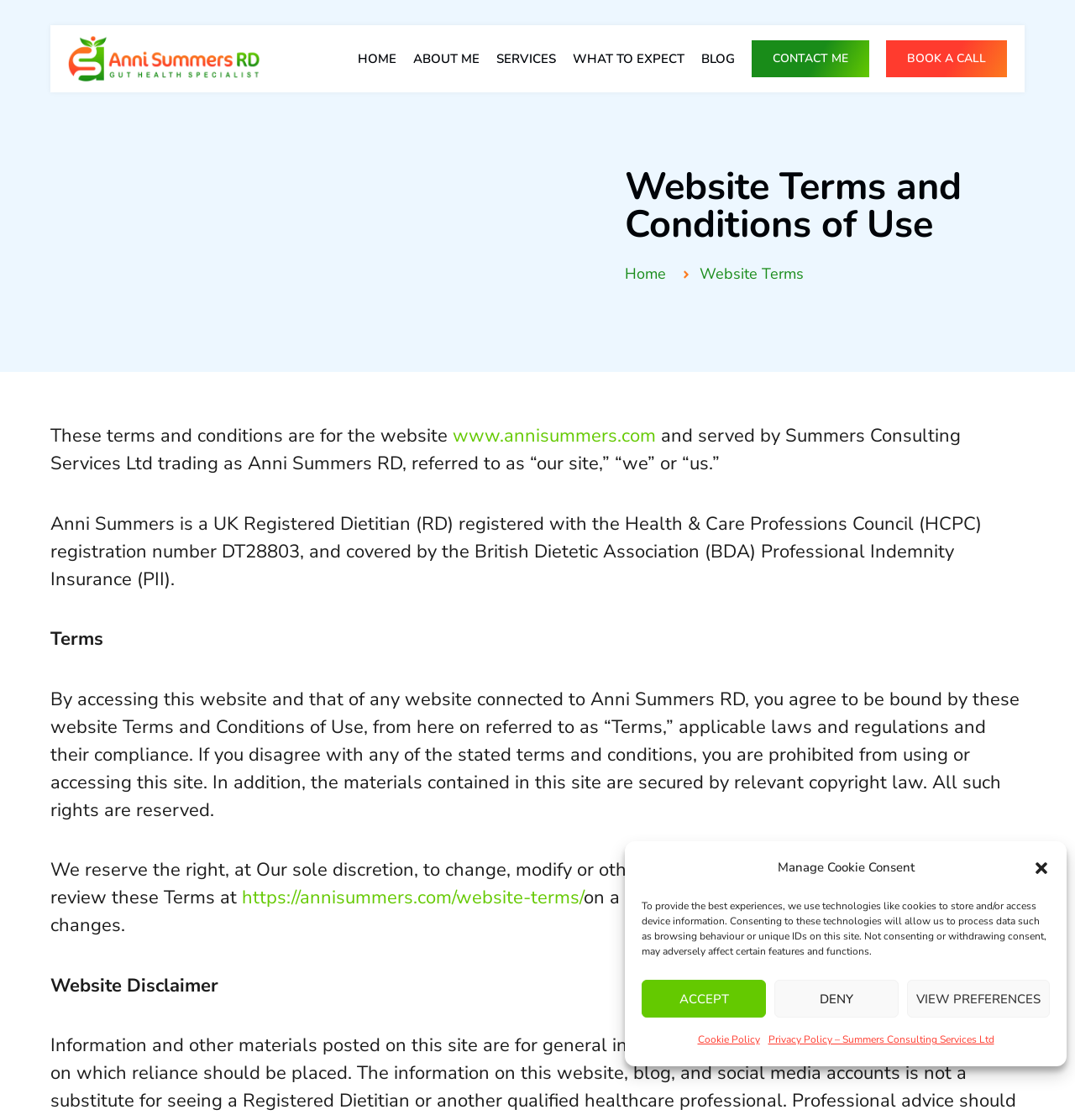Determine the bounding box for the UI element that matches this description: "What to Expect".

[0.533, 0.026, 0.637, 0.079]